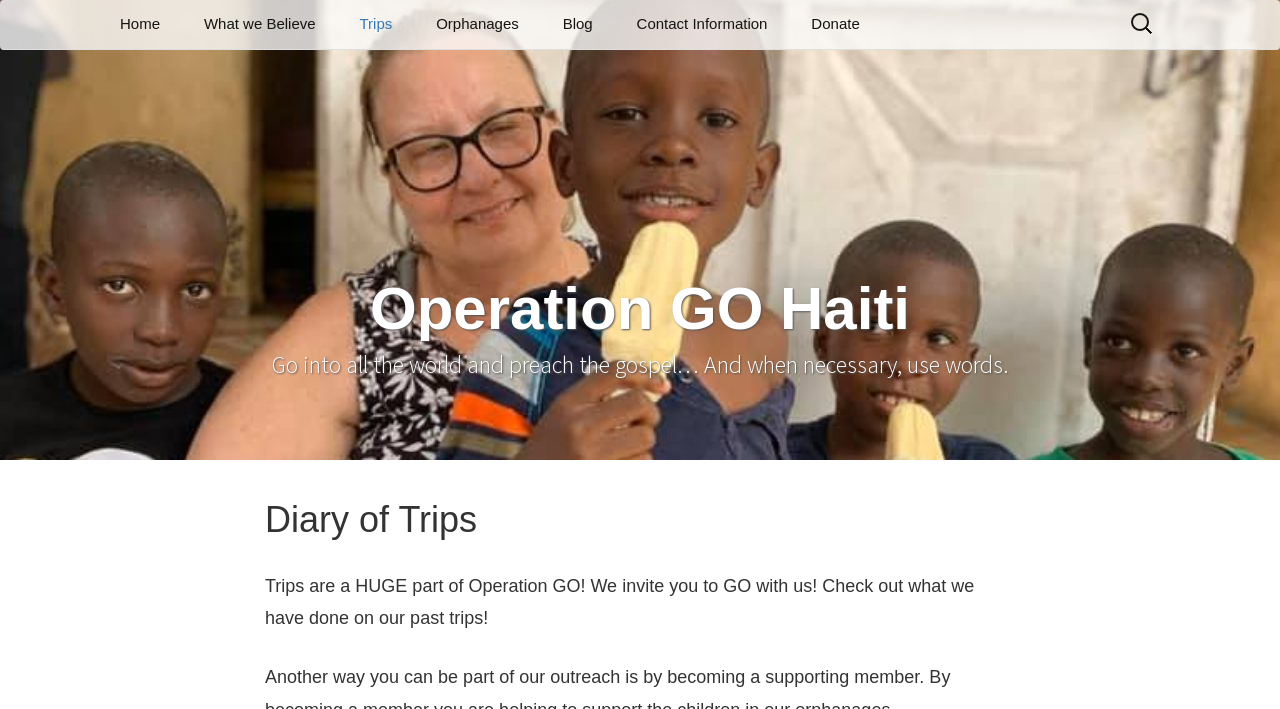Please identify the bounding box coordinates of the element on the webpage that should be clicked to follow this instruction: "Search for something". The bounding box coordinates should be given as four float numbers between 0 and 1, formatted as [left, top, right, bottom].

[0.88, 0.007, 0.906, 0.059]